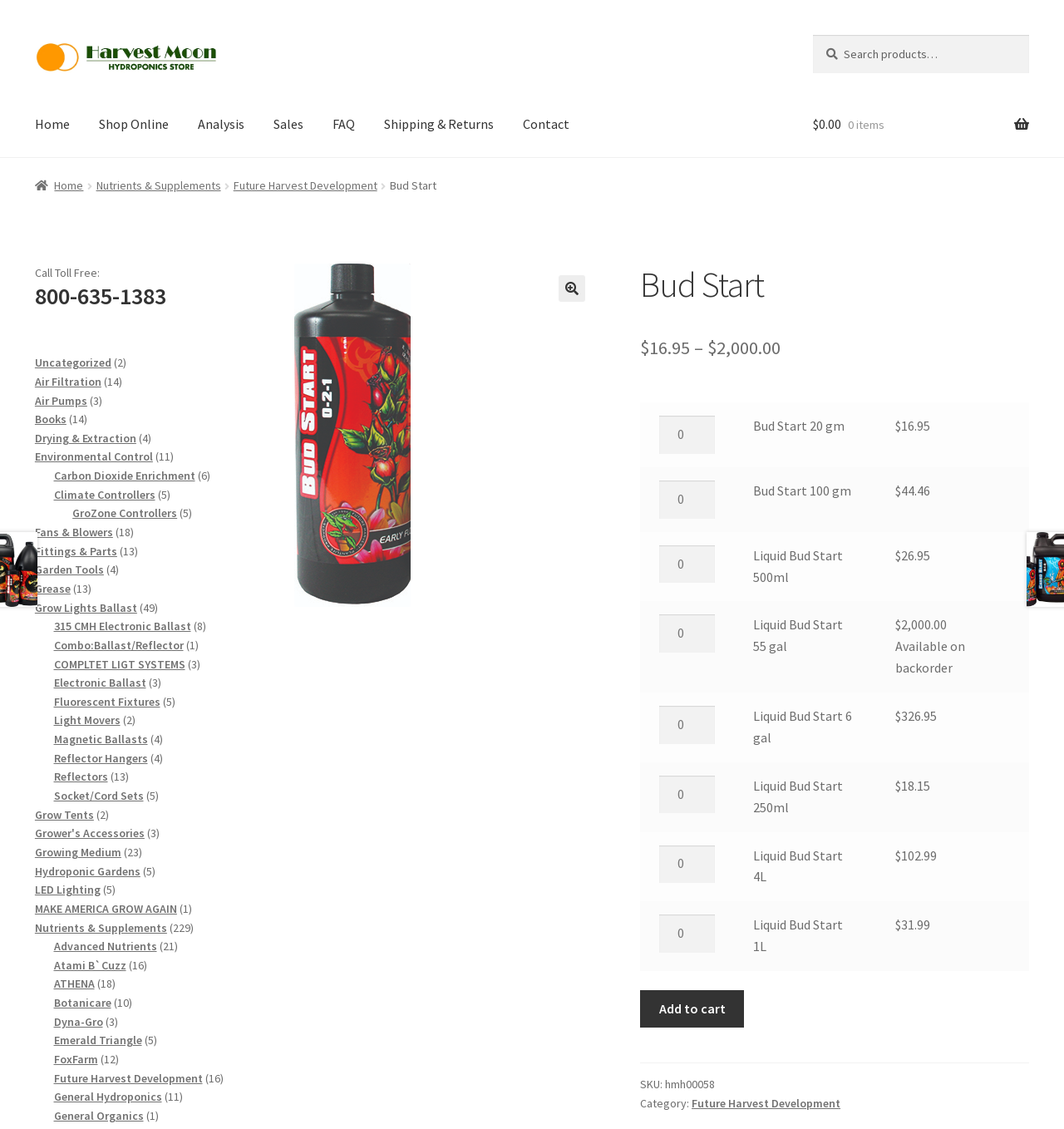Find the bounding box coordinates for the HTML element specified by: "Hydroponic Gardens".

[0.033, 0.765, 0.132, 0.778]